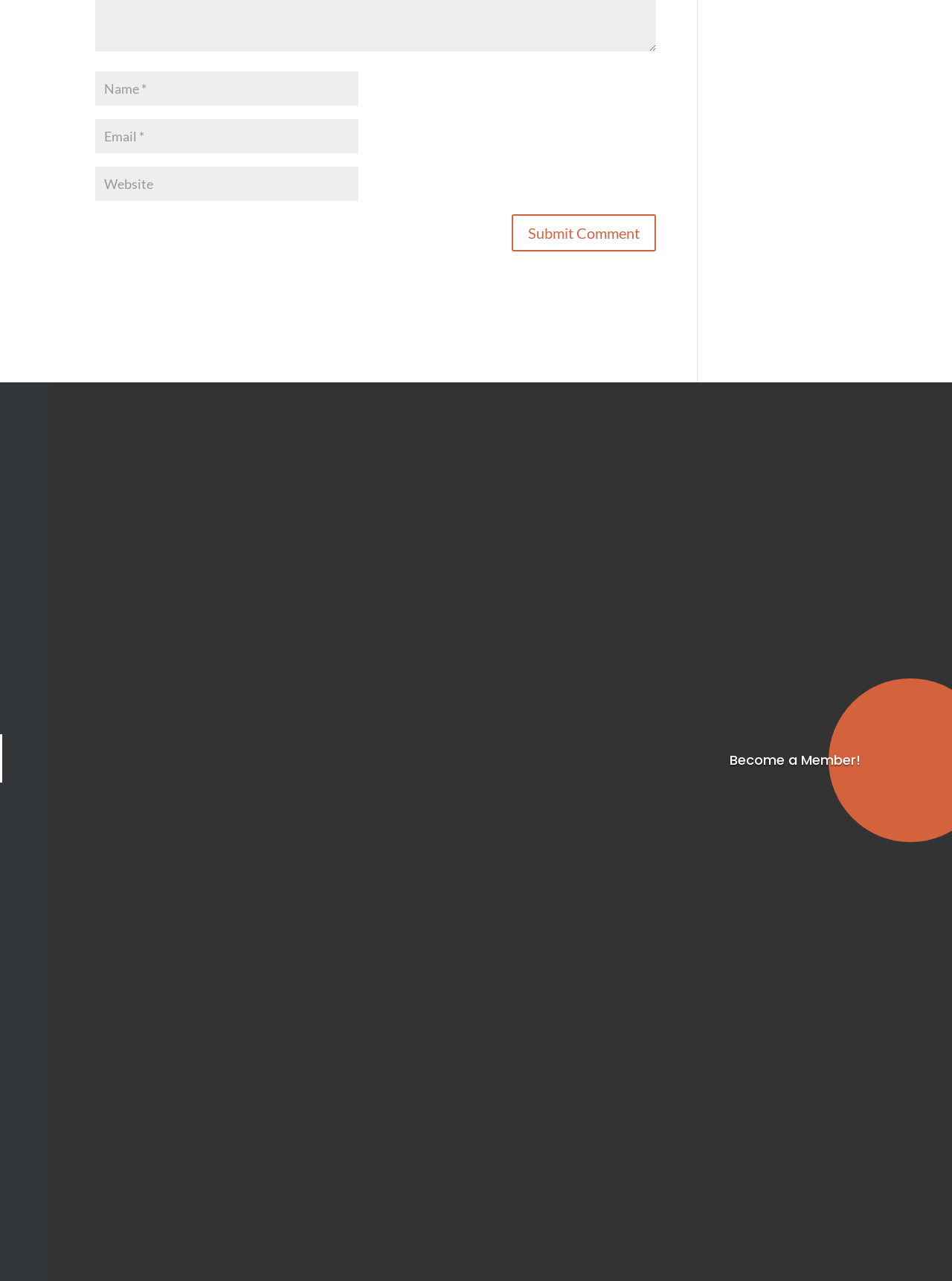Answer the question in a single word or phrase:
What is the last link under the 'RESOURCES' heading?

Signs & Symbols Glossary